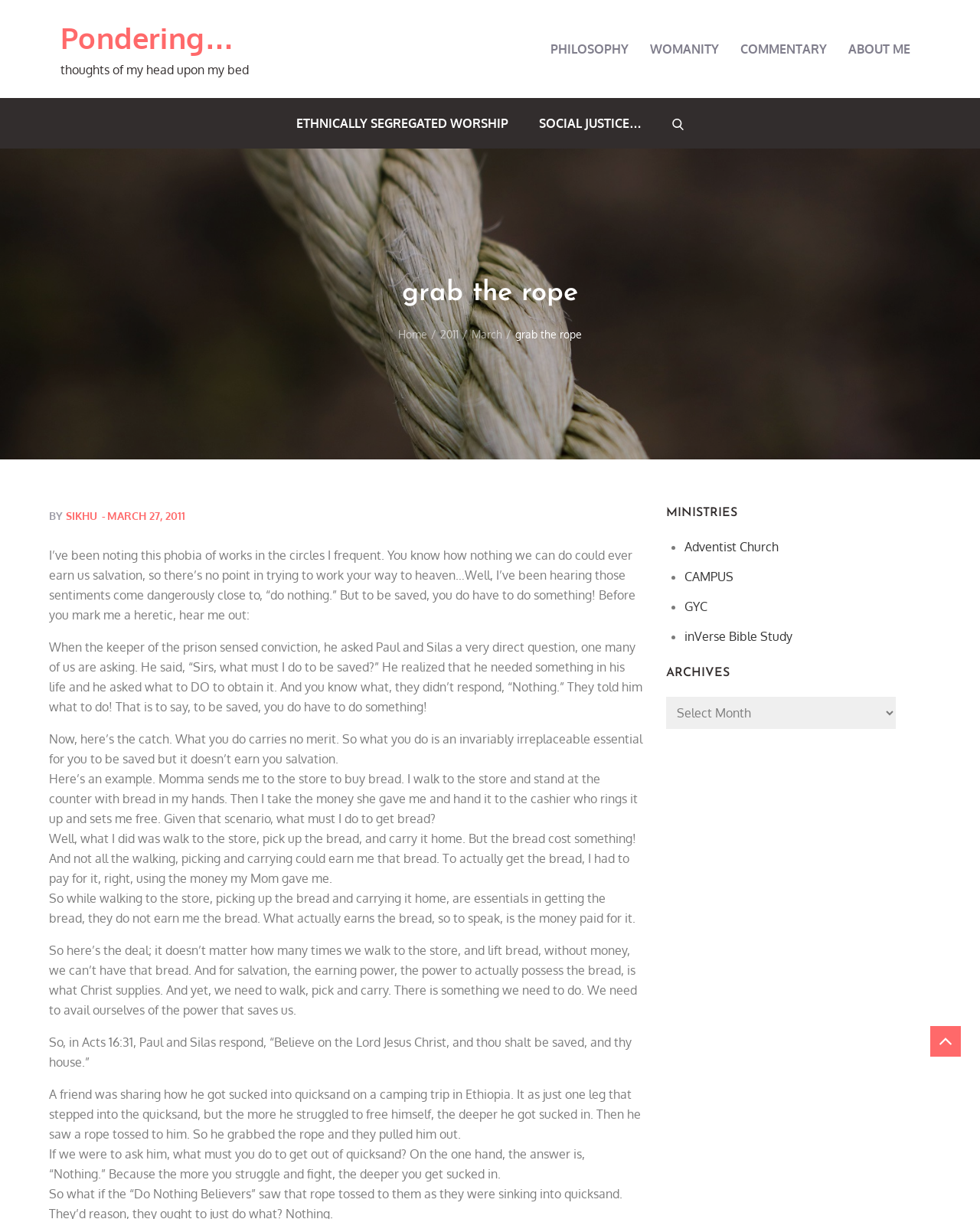Based on the element description March 27, 2011February 25, 2020, identify the bounding box coordinates for the UI element. The coordinates should be in the format (top-left x, top-left y, bottom-right x, bottom-right y) and within the 0 to 1 range.

[0.102, 0.418, 0.189, 0.429]